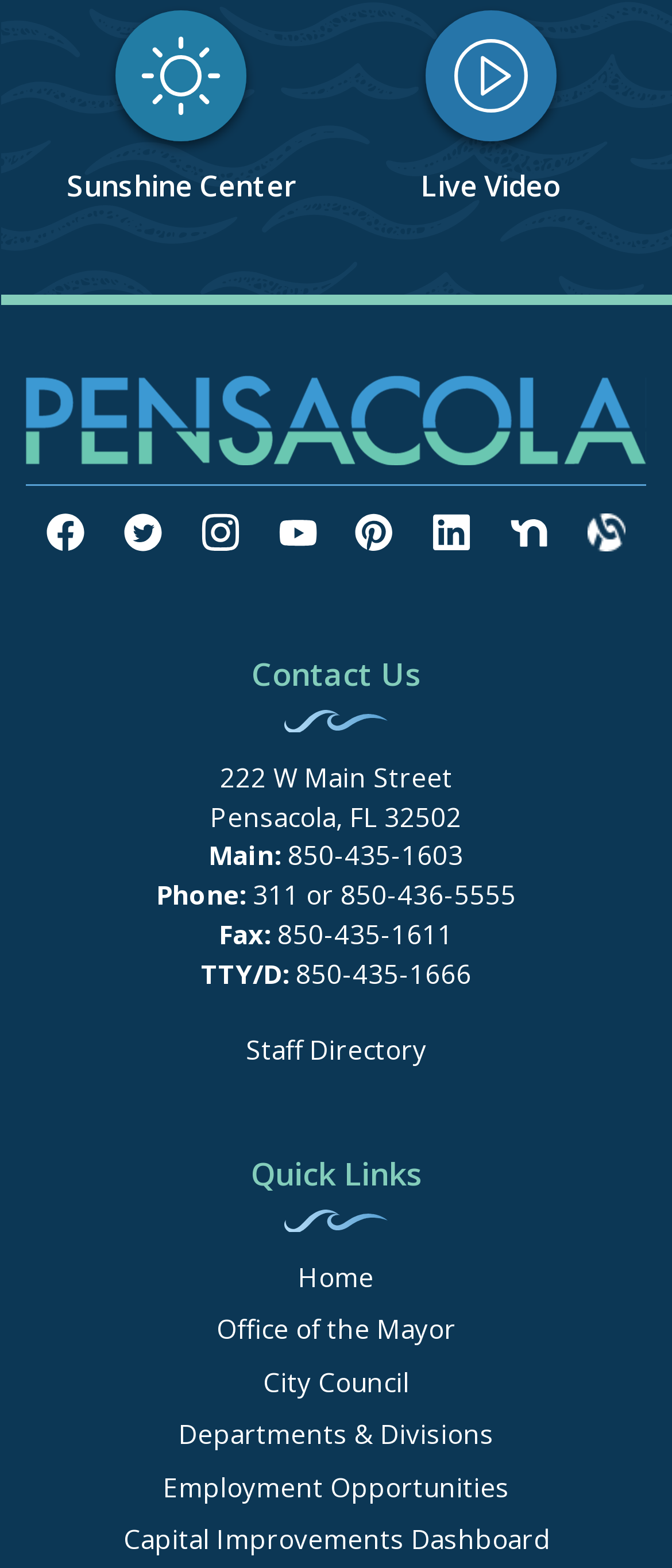How many quick links are there?
Using the image, answer in one word or phrase.

7